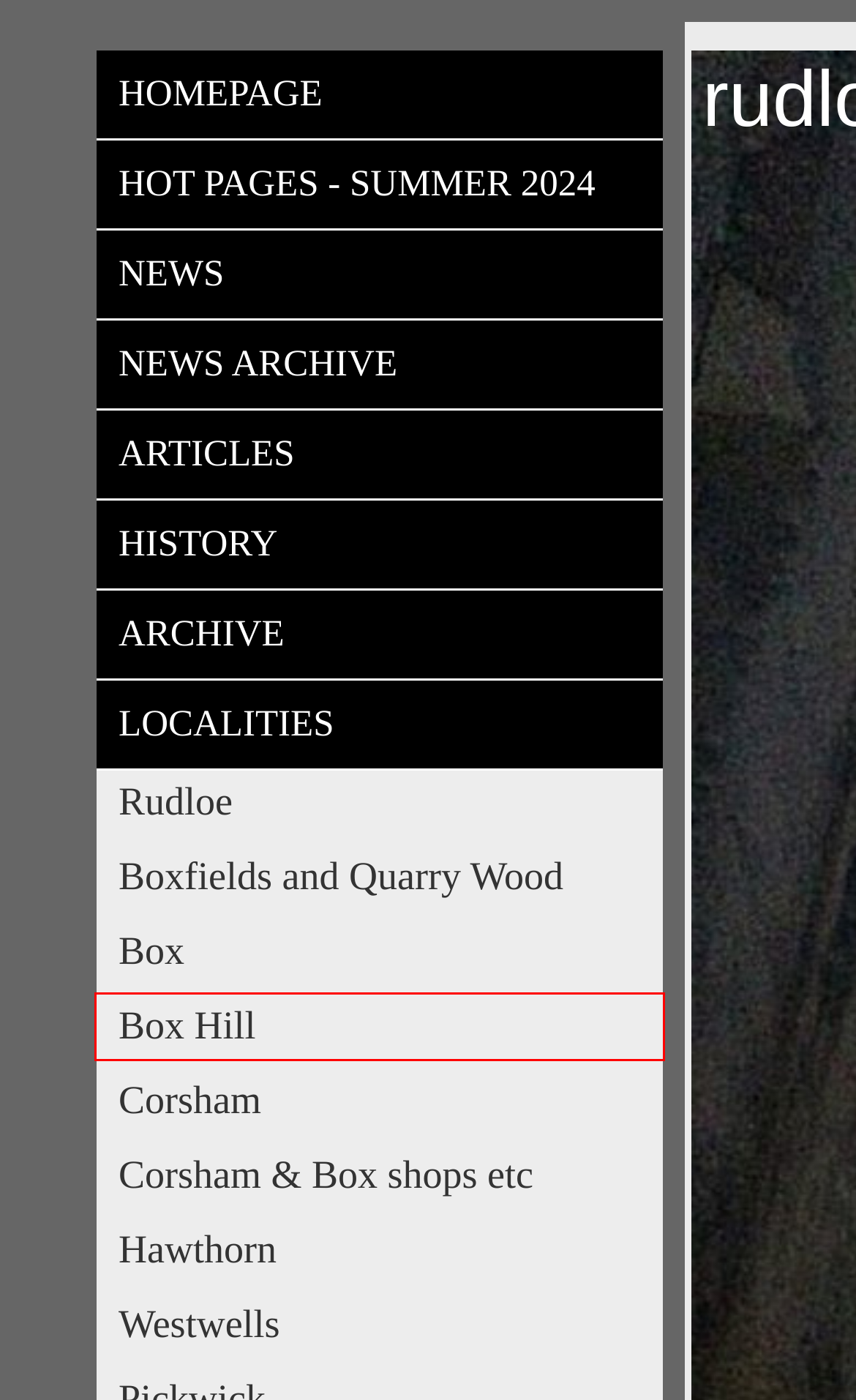Check out the screenshot of a webpage with a red rectangle bounding box. Select the best fitting webpage description that aligns with the new webpage after clicking the element inside the bounding box. Here are the candidates:
A. rudloescene.co.uk - Rudloe
B. rudloescene.co.uk - Box Hill
C. rudloescene.co.uk - Corsham & Box shops etc
D. rudloescene.co.uk - Hawthorn
E. rudloescene.co.uk - Westwells
F. rudloescene.co.uk - Corsham
G. rudloescene.co.uk - Localities
H. rudloescene.co.uk - Homepage

B